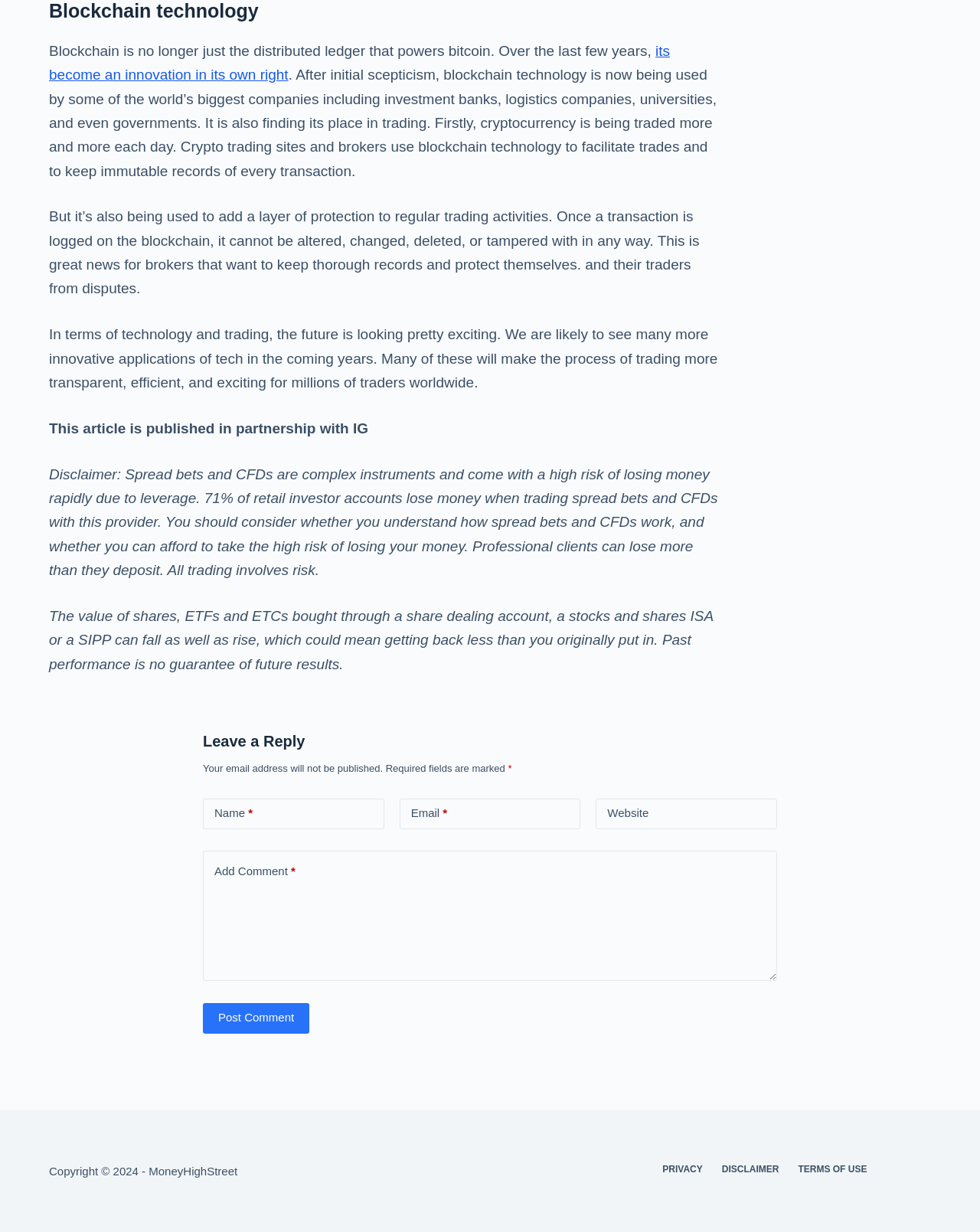Locate the coordinates of the bounding box for the clickable region that fulfills this instruction: "Enter your name in the required field".

[0.207, 0.648, 0.392, 0.673]